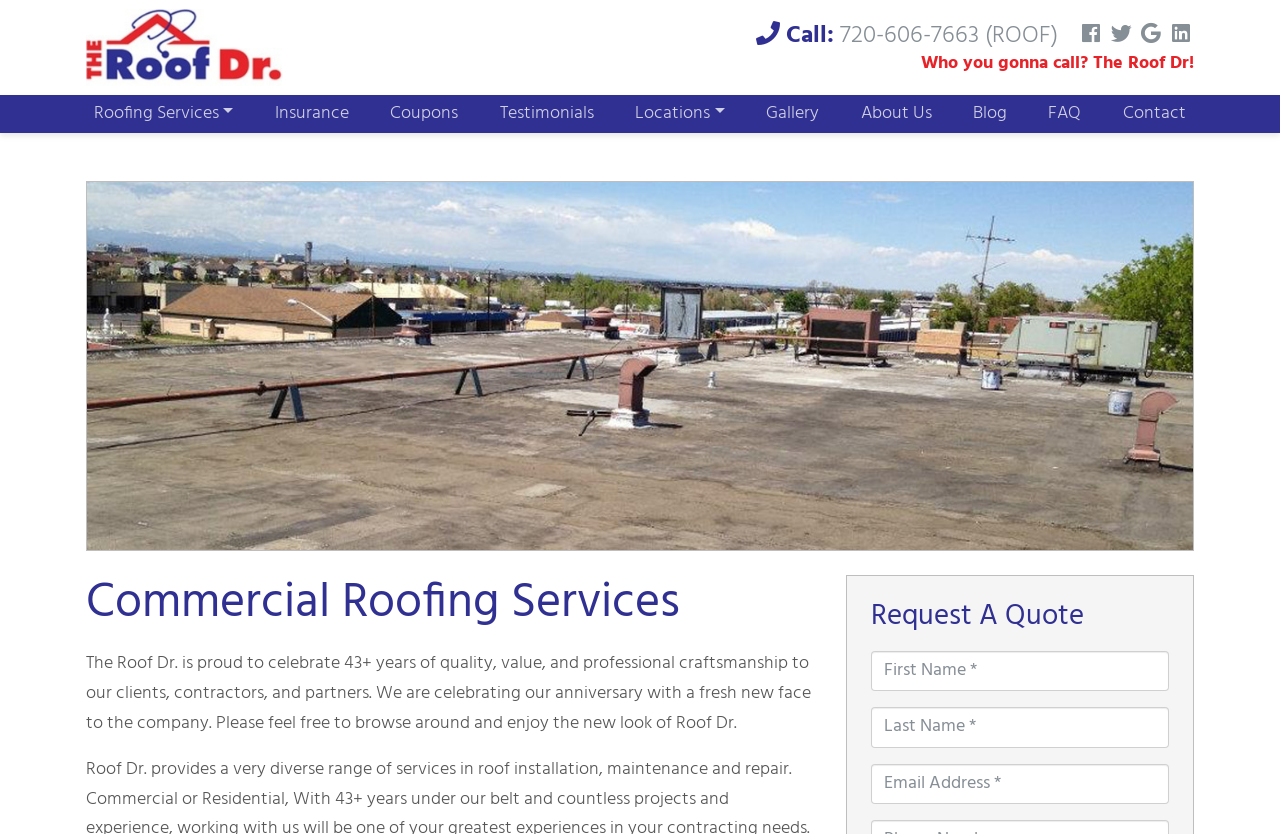Predict the bounding box of the UI element based on this description: "parent_node: Call: 720-606-7663 (ROOF)".

[0.067, 0.005, 0.223, 0.109]